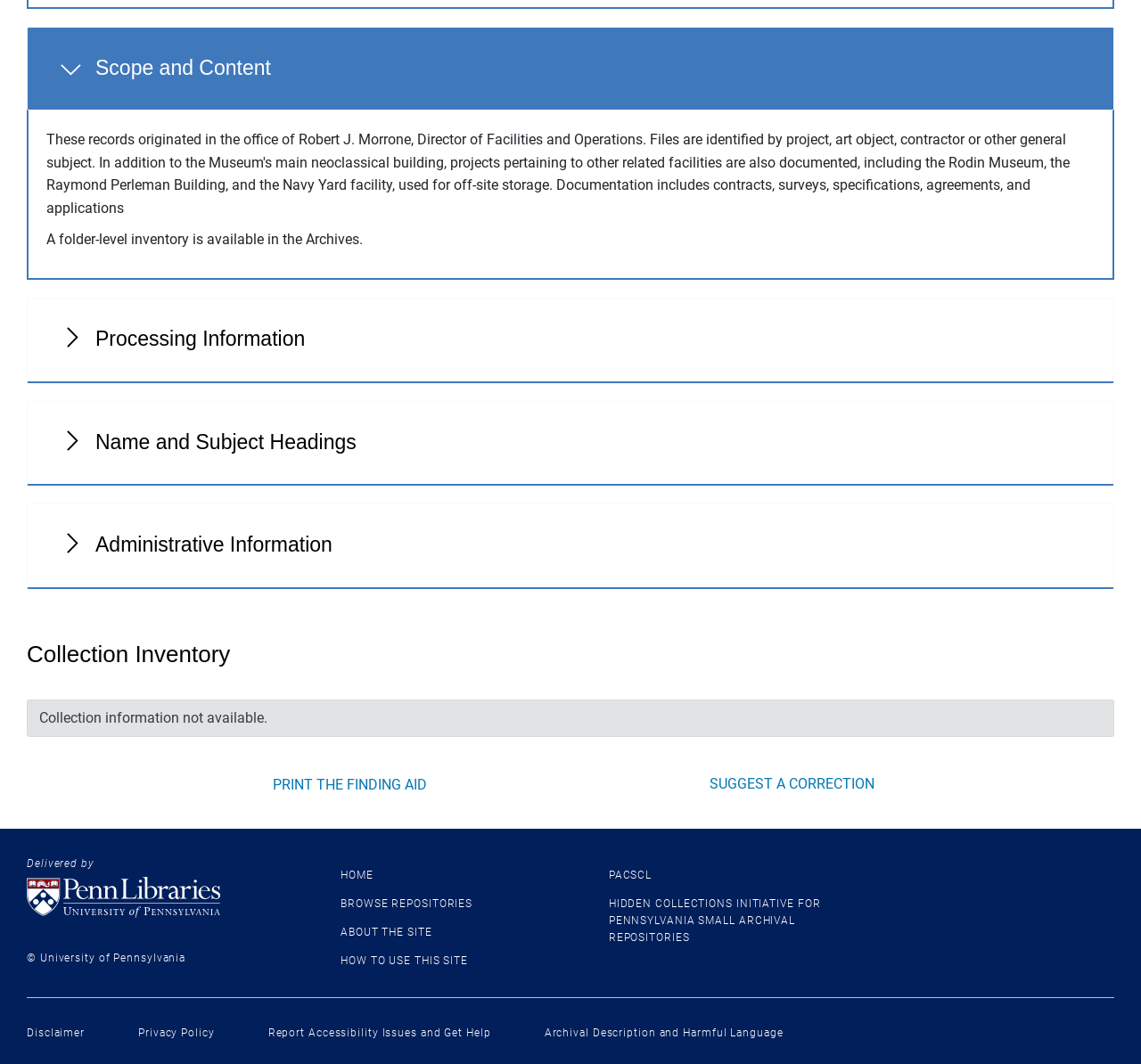What is the warning message displayed on the page?
Please use the image to provide a one-word or short phrase answer.

Collection information not available